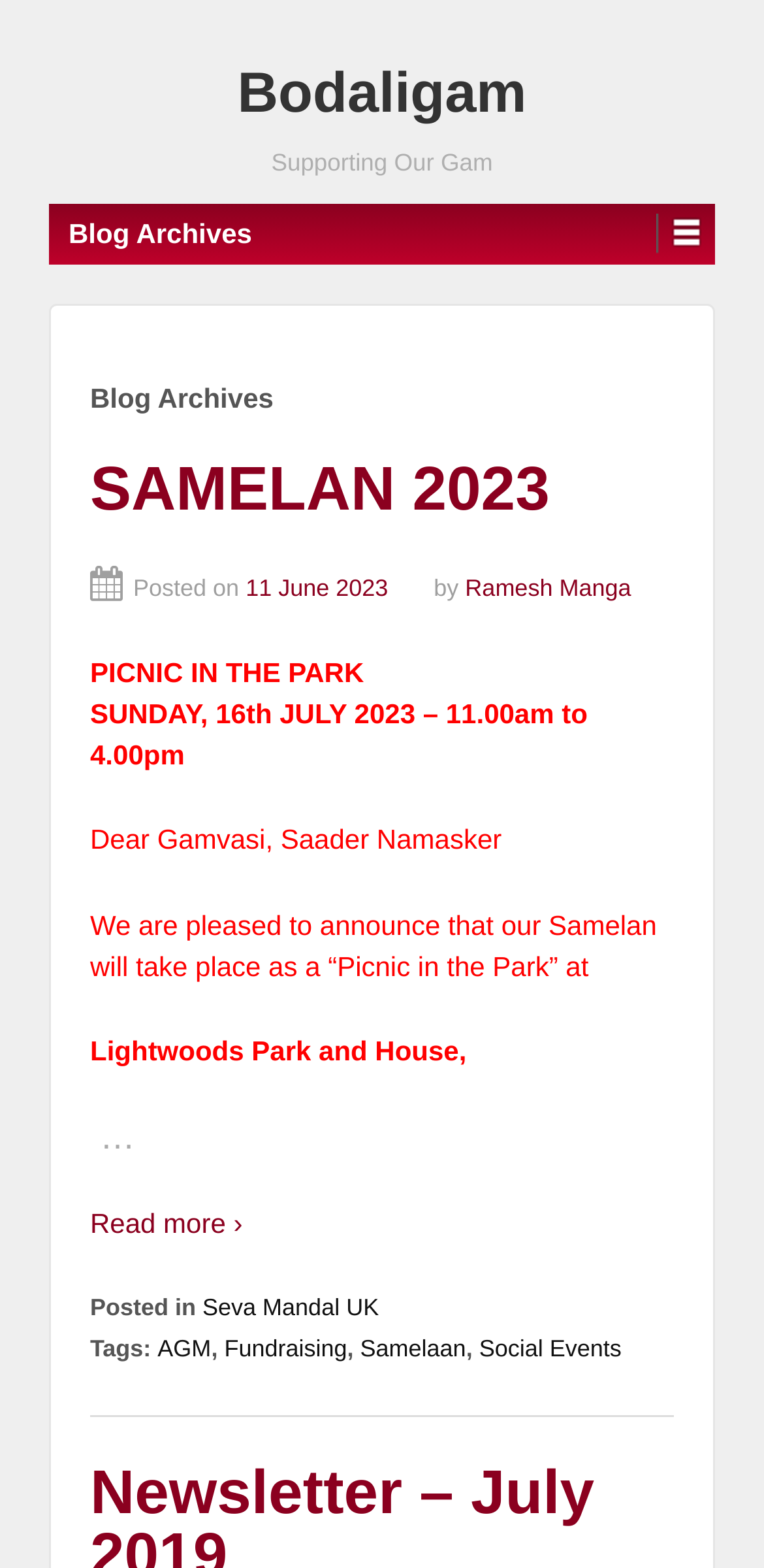Show me the bounding box coordinates of the clickable region to achieve the task as per the instruction: "View post from Ramesh Manga".

[0.609, 0.366, 0.826, 0.383]